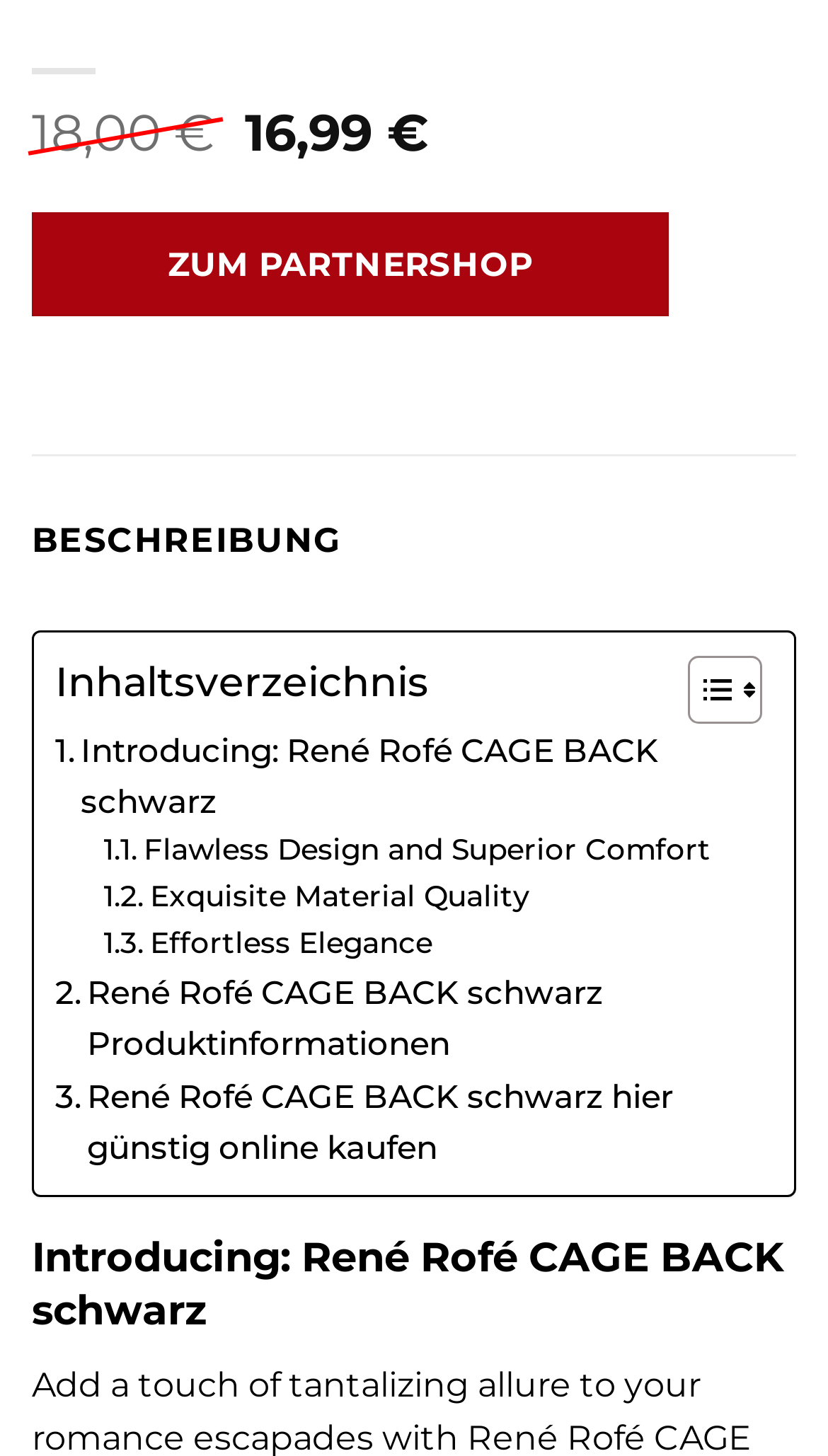Can you specify the bounding box coordinates of the area that needs to be clicked to fulfill the following instruction: "Go to 'Introducing: René Rofé CAGE BACK schwarz'"?

[0.038, 0.846, 0.962, 0.918]